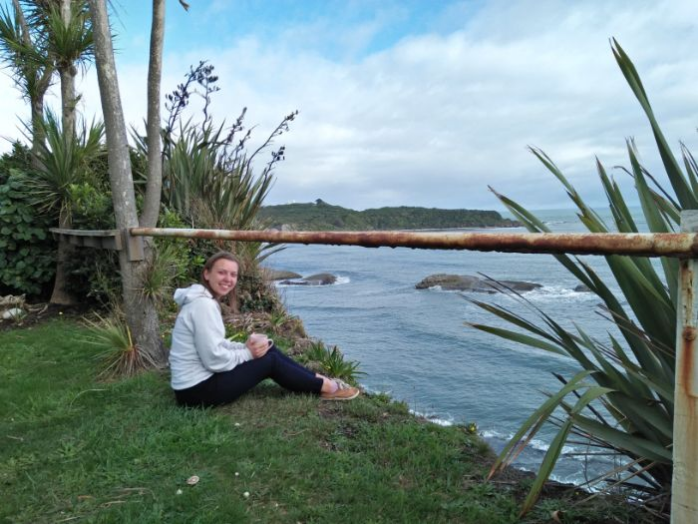What type of plants are framing the view?
Answer the question with as much detail as you can, using the image as a reference.

According to the caption, the backdrop is adorned with native flora, including tall grasses and palm-like plants that frame the view, suggesting that the plants framing the view are native flora.